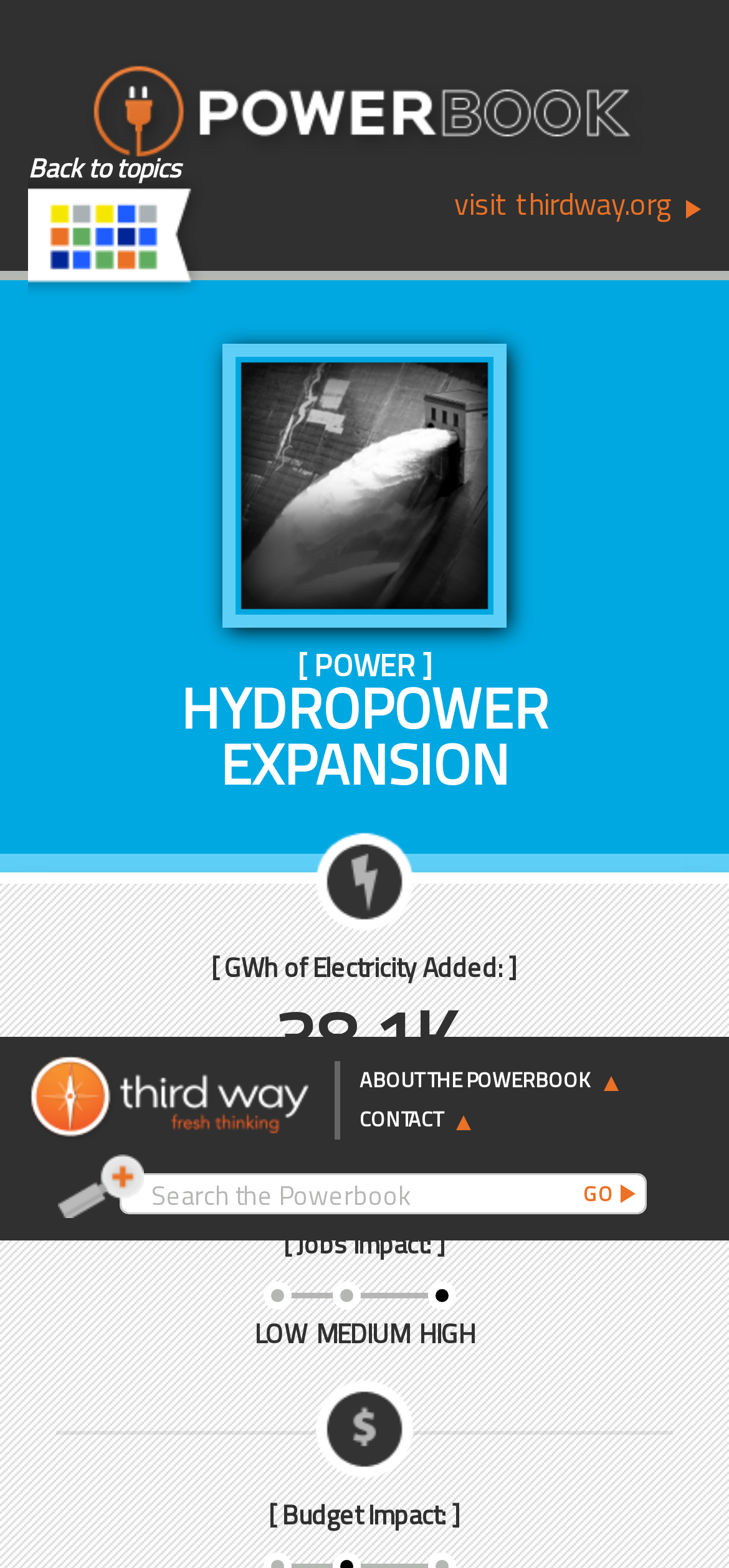Please pinpoint the bounding box coordinates for the region I should click to adhere to this instruction: "go back to topics".

[0.038, 0.094, 0.249, 0.119]